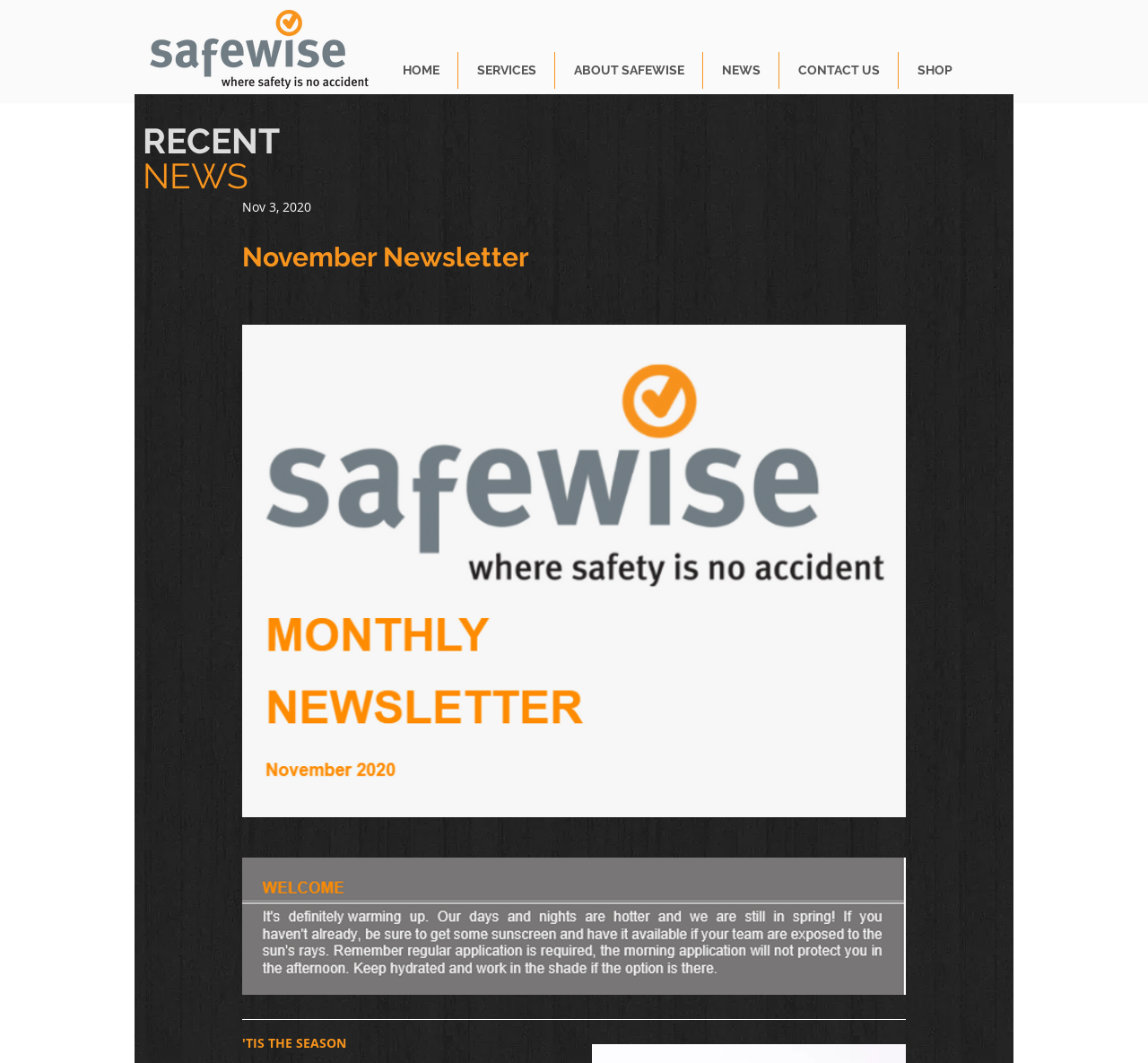Is there an image at the bottom of the newsletter section?
Please provide a single word or phrase in response based on the screenshot.

Yes